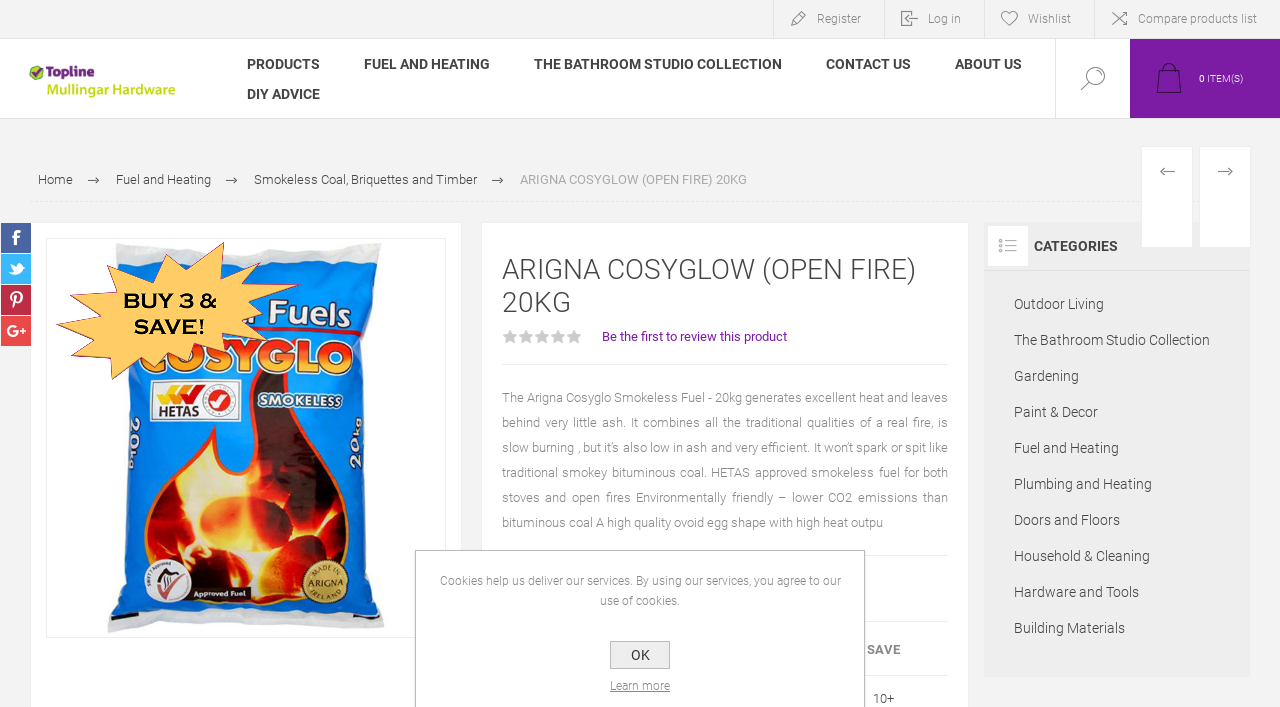Can you give a comprehensive explanation to the question given the content of the image?
Is the product suitable for stoves and open fires?

I found the answer by reading the product description, which mentions that the product is 'HETAS approved smokeless fuel for both stoves and open fires'.